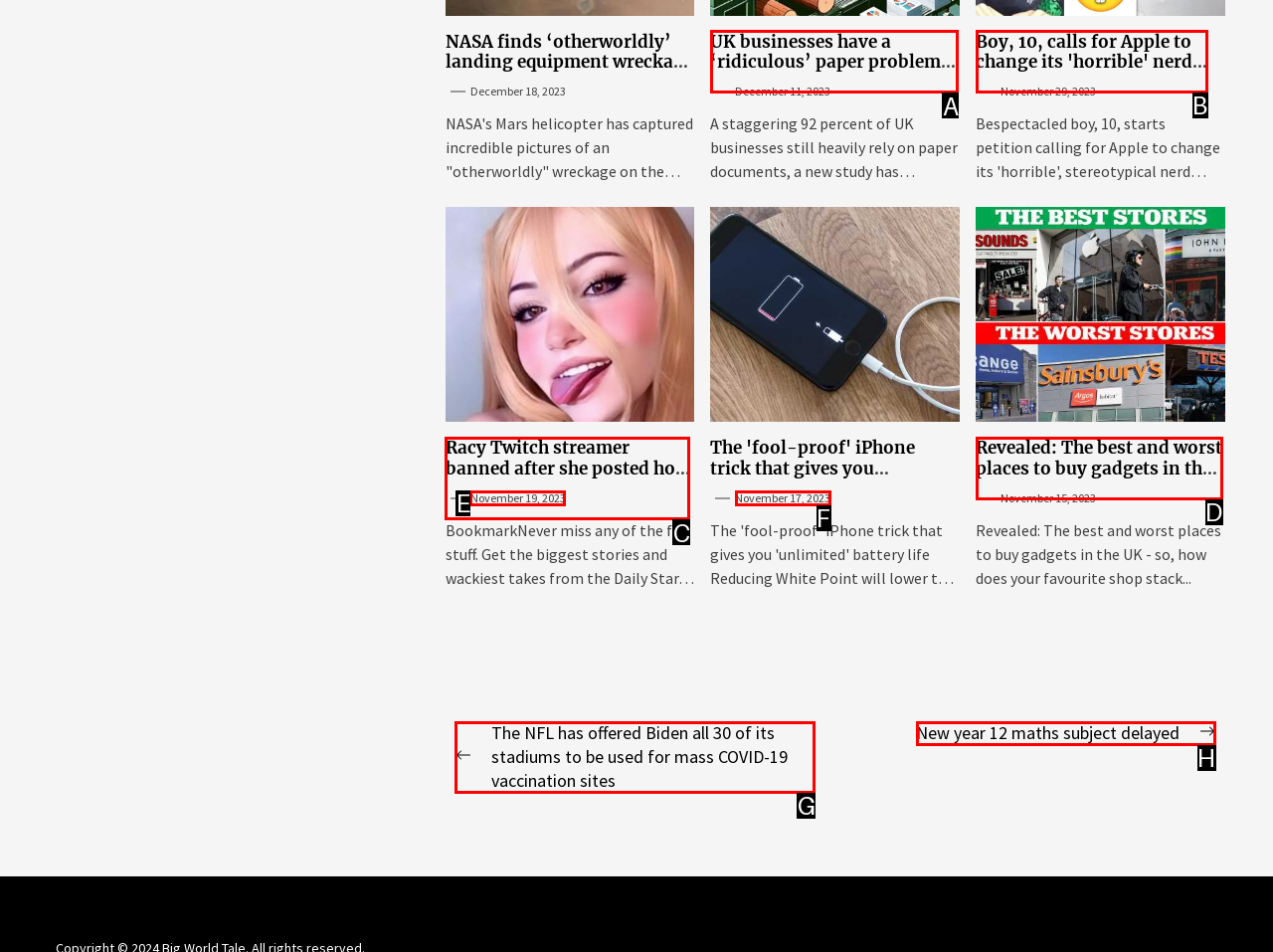Identify which lettered option completes the task: Click on the link to read more about UK businesses having a 'ridiculous' paper problem. Provide the letter of the correct choice.

A